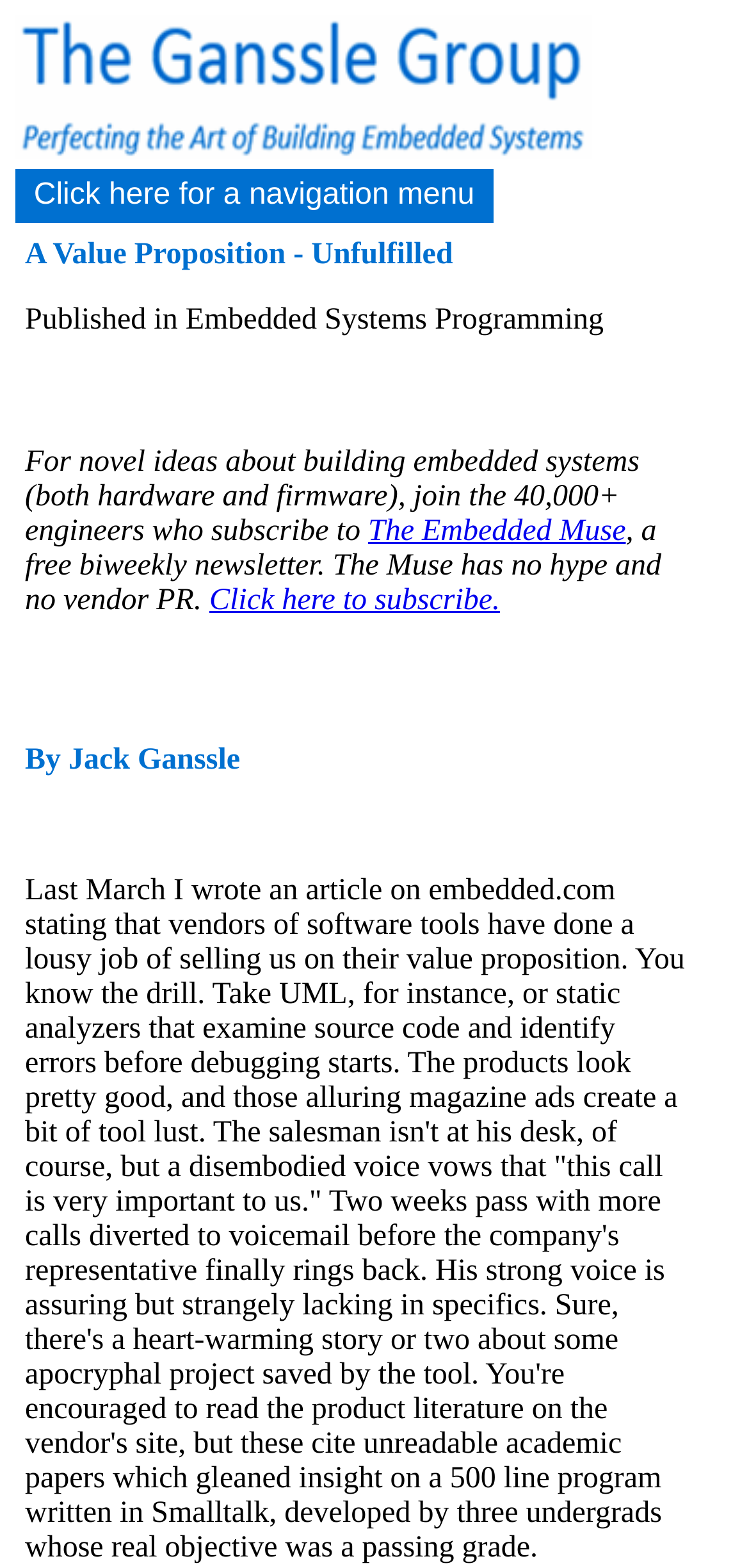Please find and report the primary heading text from the webpage.

A Value Proposition - Unfulfilled